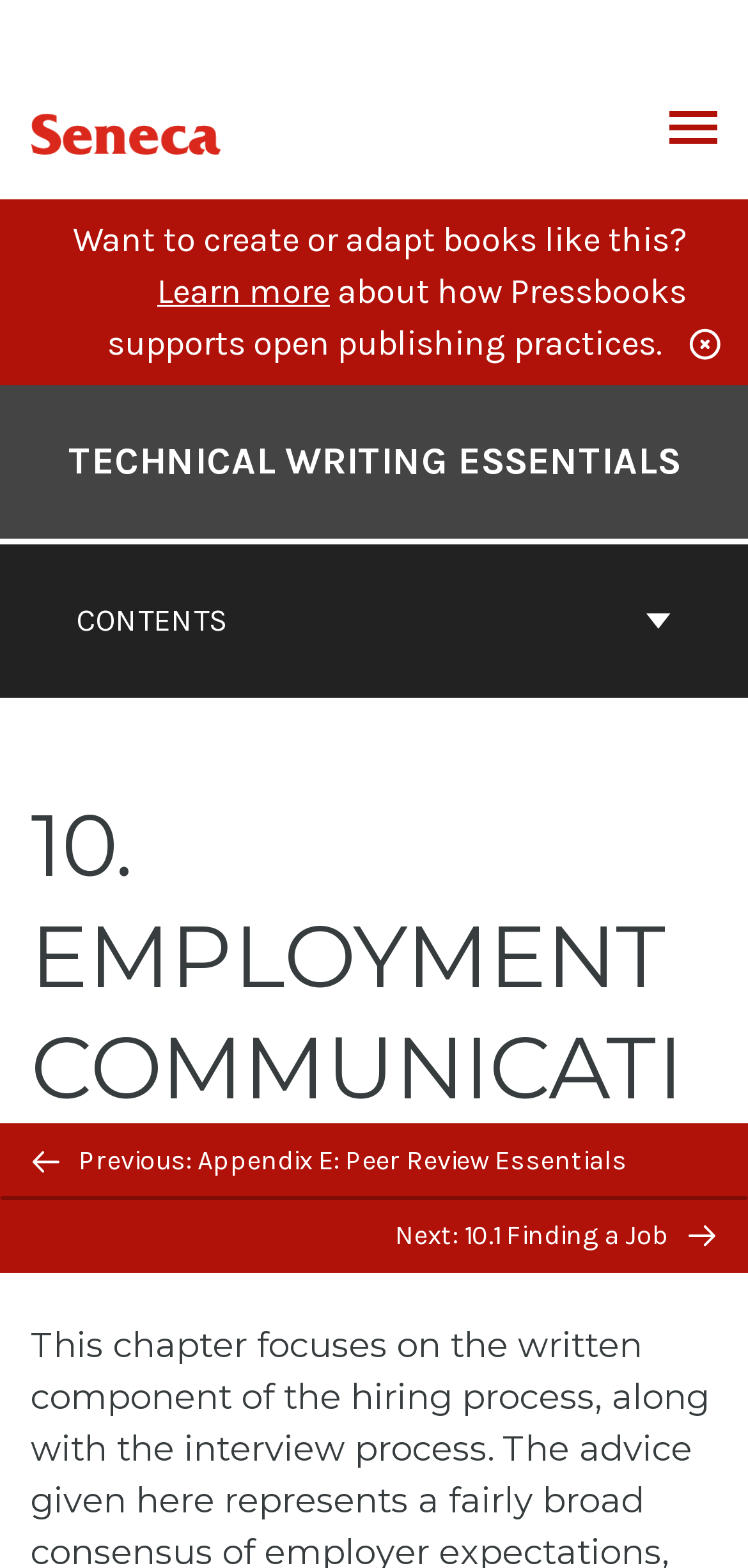Please analyze the image and give a detailed answer to the question:
What is the position of the 'CONTENTS' button on the webpage?

I analyzed the bounding box coordinates of the 'CONTENTS' button element and found that its x1 and x2 values are close to 0 and 1, respectively, indicating that it is positioned at the top-right of the webpage.